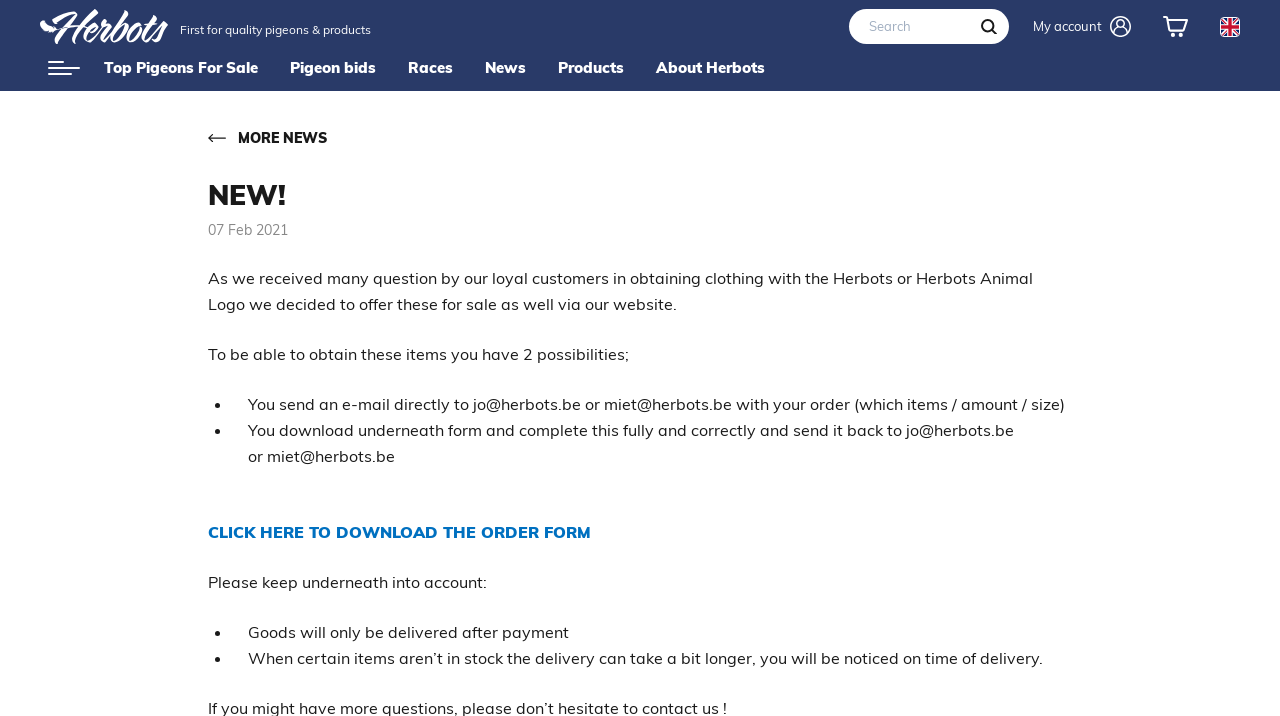How can I get clothing with the Herbots logo?
Give a single word or phrase answer based on the content of the image.

Email or download form